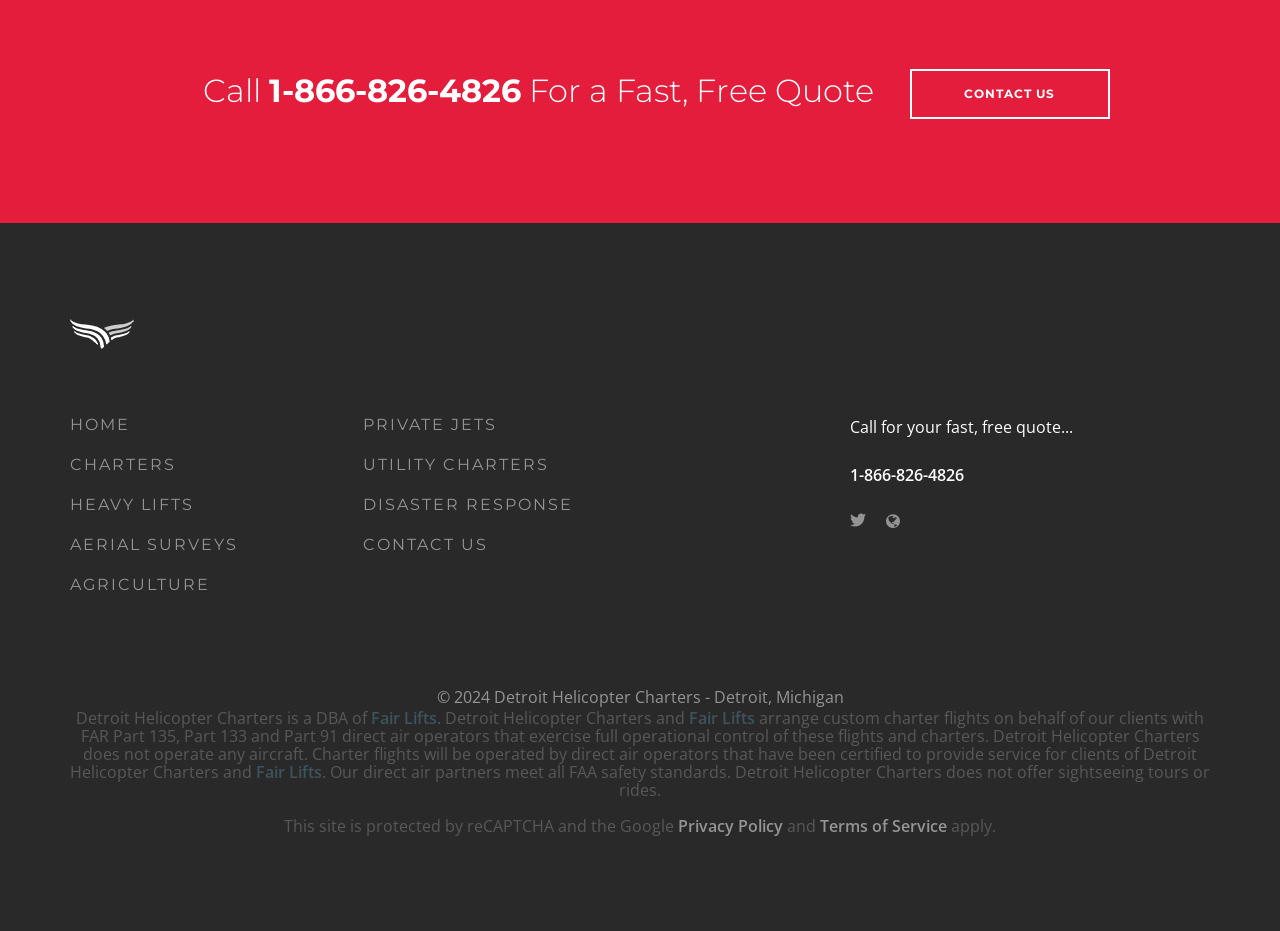What is the name of the helicopter charter company mentioned on the page?
Provide a short answer using one word or a brief phrase based on the image.

Detroit Helicopter Charters